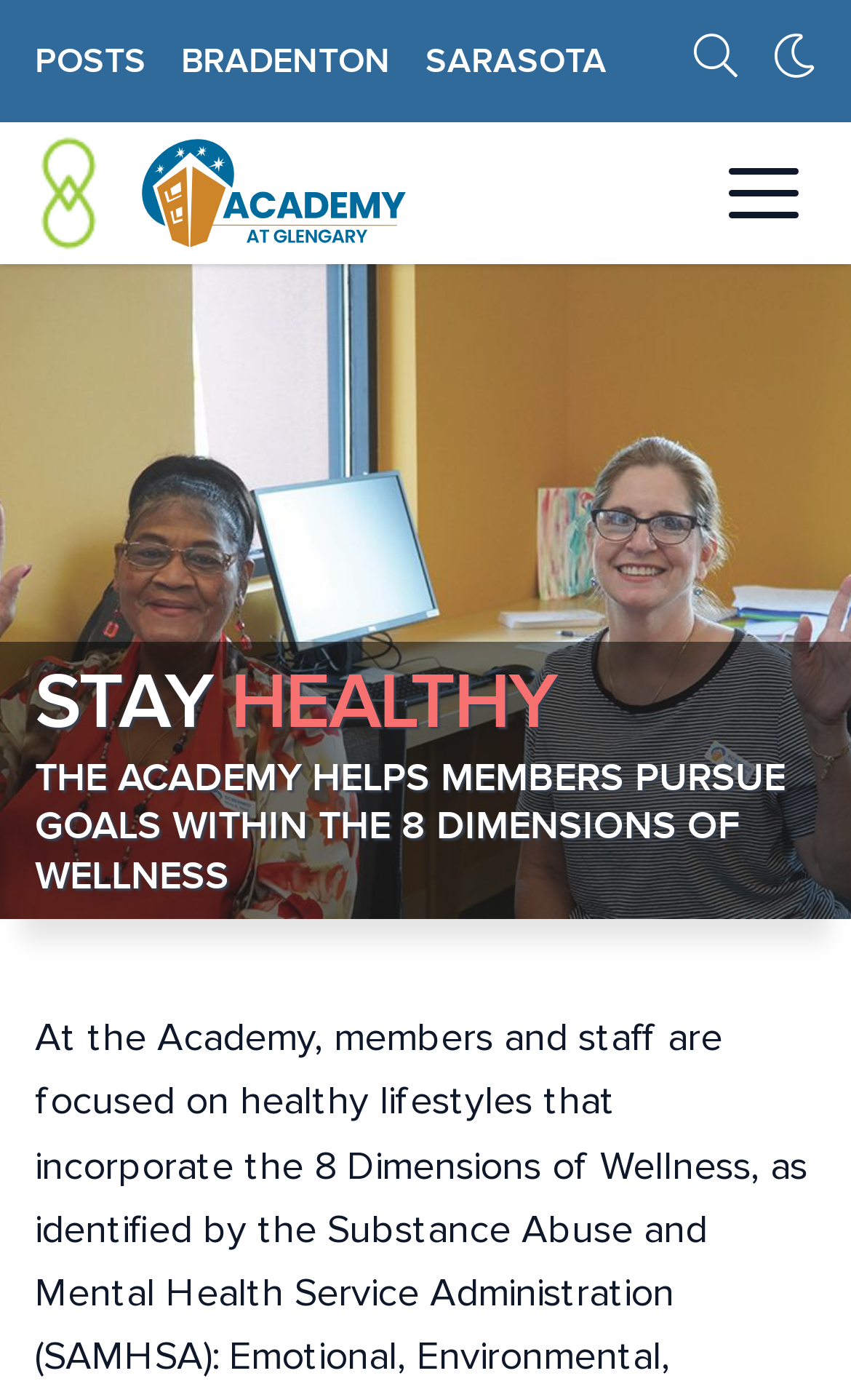Generate a comprehensive description of the webpage.

The webpage is titled "Stay Healthy | Academy at Glengary, Inc." and has a prominent heading "STAY HEALTHY" at the top center of the page. Below the heading, there is a brief description stating "THE ACADEMY HELPS MEMBERS PURSUE GOALS WITHIN THE 8 DIMENSIONS OF WELLNESS".

At the top left of the page, there are three links: "POSTS", "BRADENTON", and "SARASOTA", arranged horizontally. Next to these links, there is an image of "Fountain House United" and a link to "Academy at Glengary, Inc." with a smaller image of the same name beside it.

On the top right side of the page, there is a button labeled "Navigation" which, when expanded, controls a subnav-mobile element. 

Overall, the webpage has a simple and organized layout, with clear headings and concise text, and a few images and links scattered throughout.